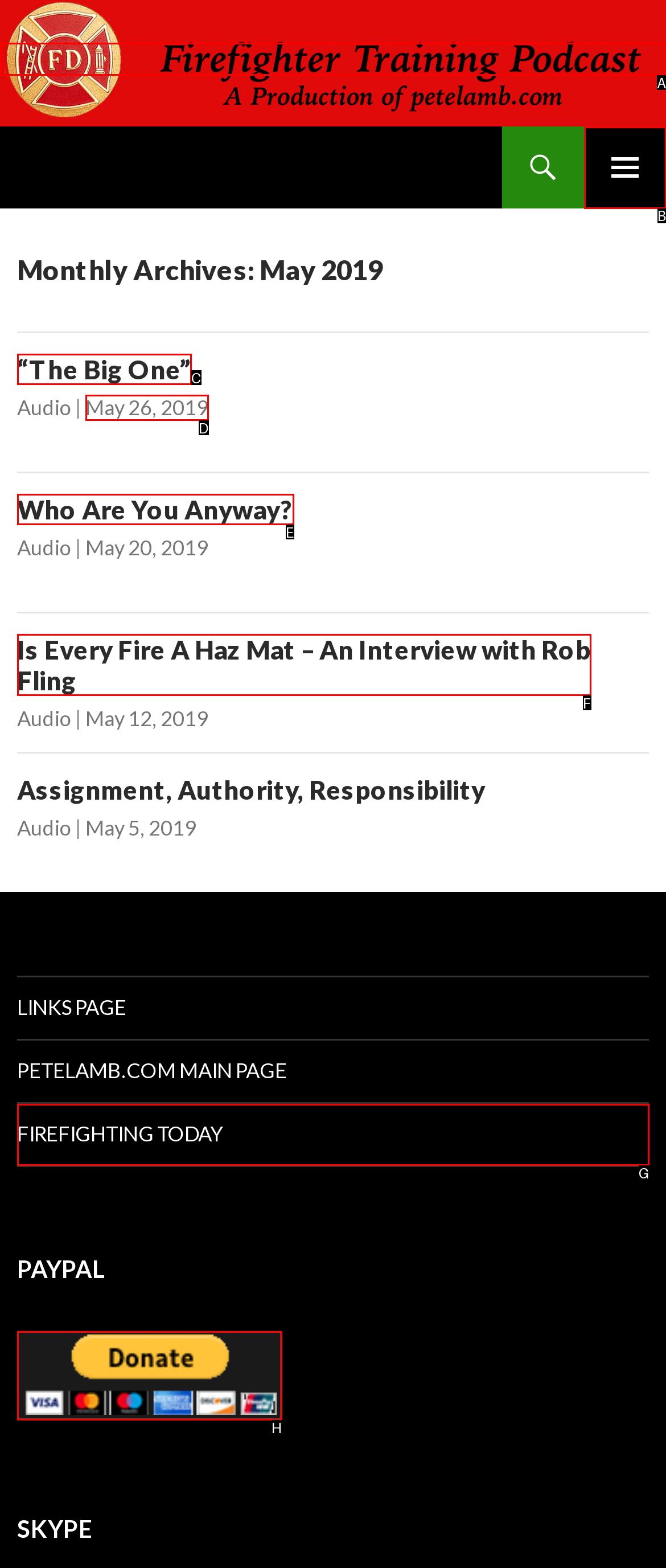Identify the HTML element to select in order to accomplish the following task: Open the primary menu
Reply with the letter of the chosen option from the given choices directly.

B